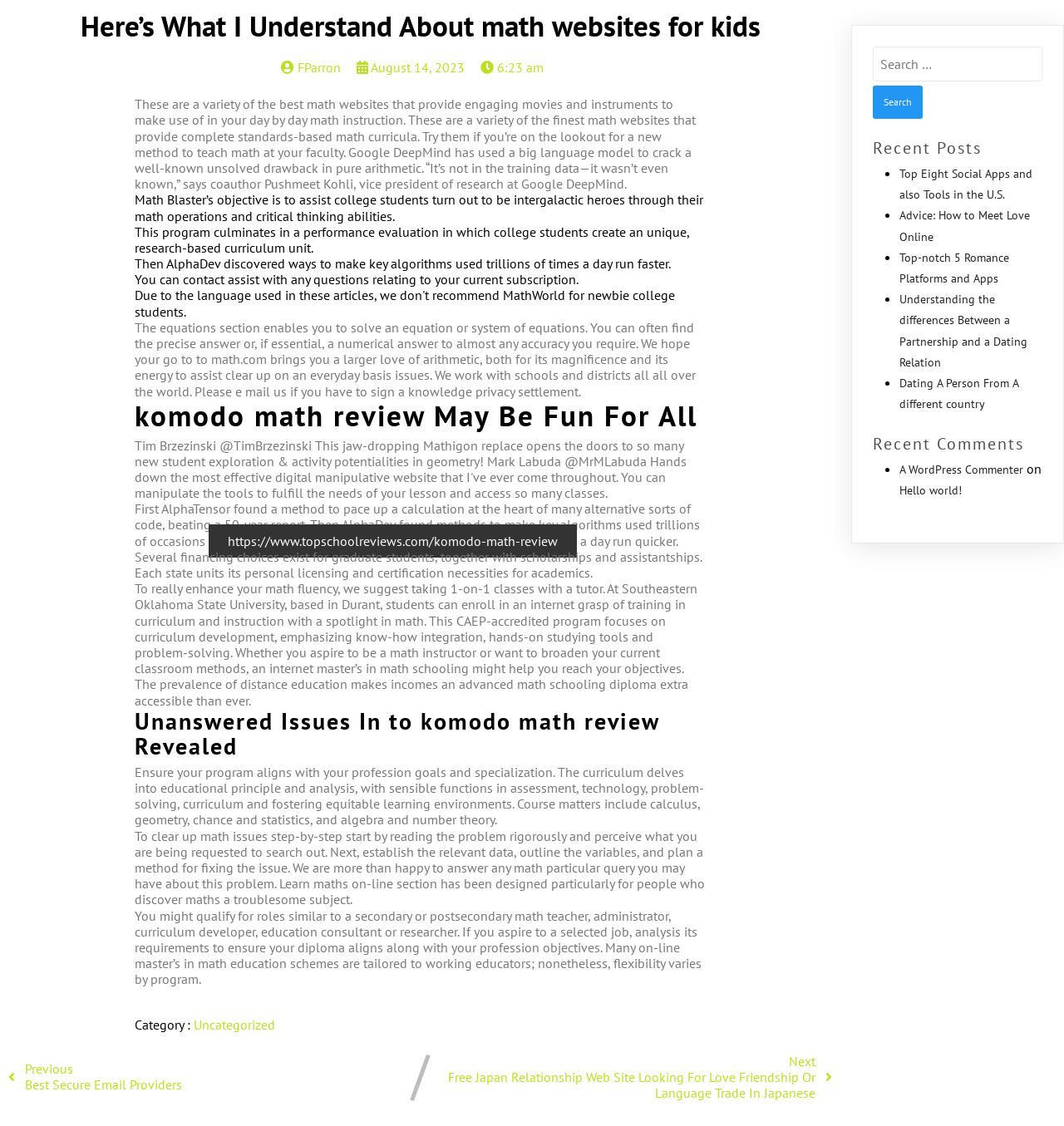Locate the bounding box coordinates of the region to be clicked to comply with the following instruction: "Visit the 'https://www.topschoolreviews.com/komodo-math-review' website". The coordinates must be four float numbers between 0 and 1, in the form [left, top, right, bottom].

[0.196, 0.465, 0.542, 0.495]